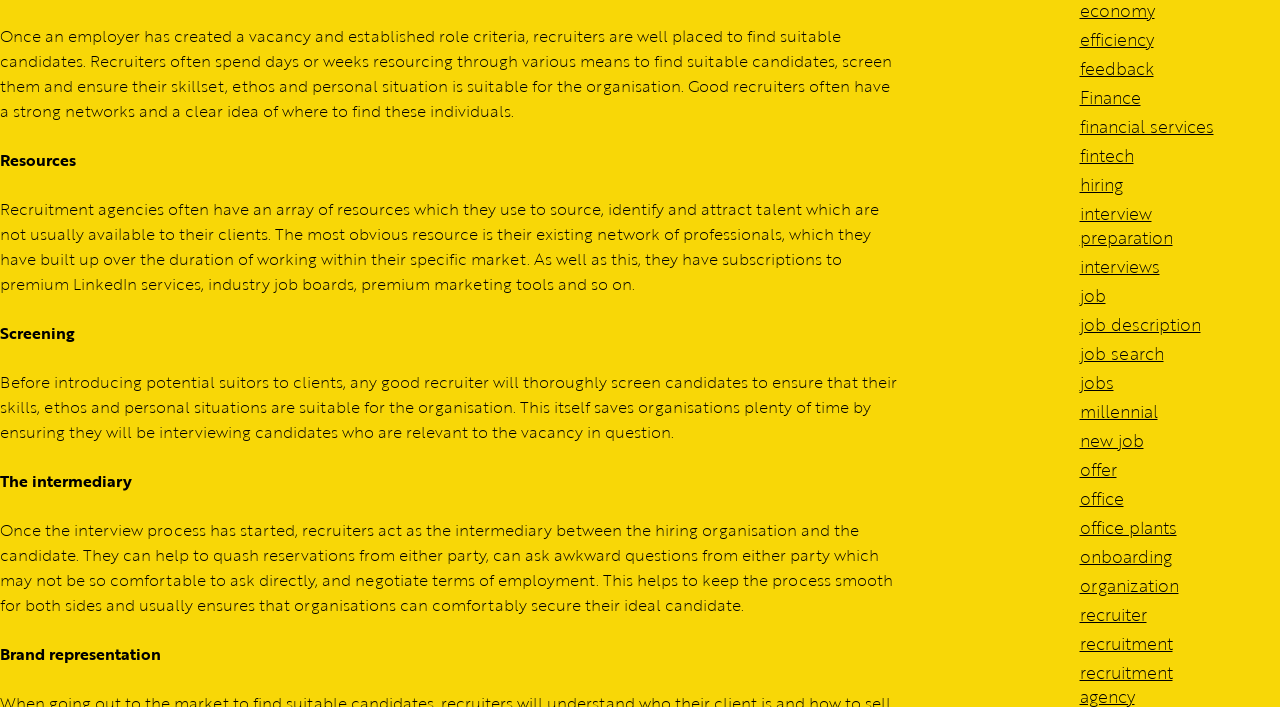Identify the bounding box coordinates of the element that should be clicked to fulfill this task: "Click on the 'job' link". The coordinates should be provided as four float numbers between 0 and 1, i.e., [left, top, right, bottom].

[0.843, 0.4, 0.864, 0.435]